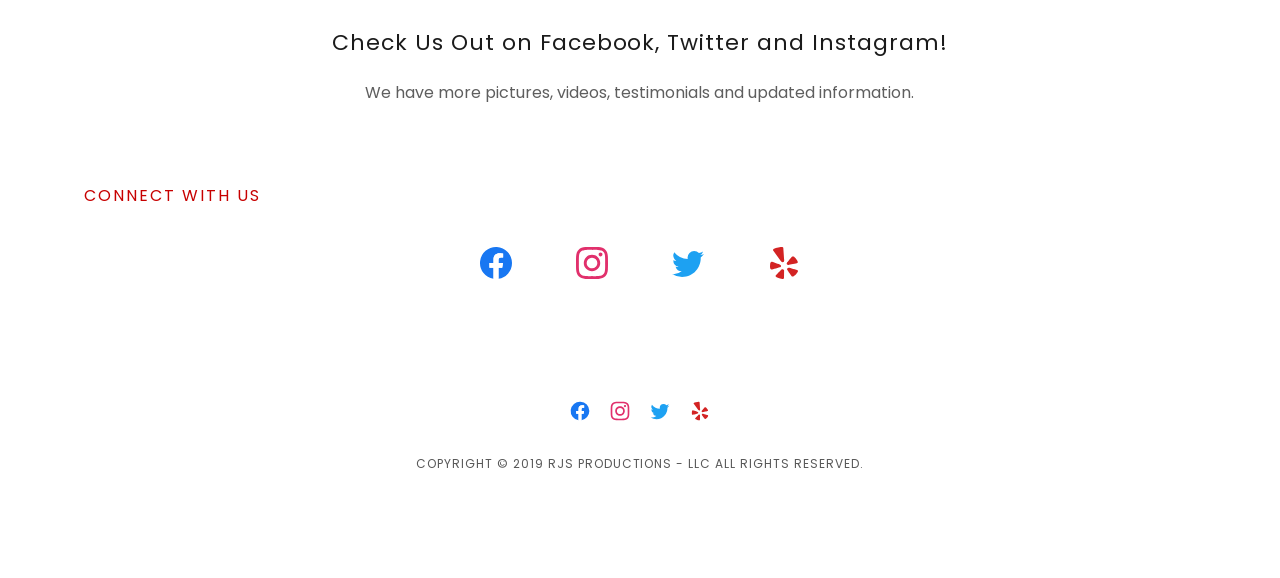Pinpoint the bounding box coordinates of the clickable area necessary to execute the following instruction: "Follow us on Twitter". The coordinates should be given as four float numbers between 0 and 1, namely [left, top, right, bottom].

[0.5, 0.414, 0.575, 0.511]